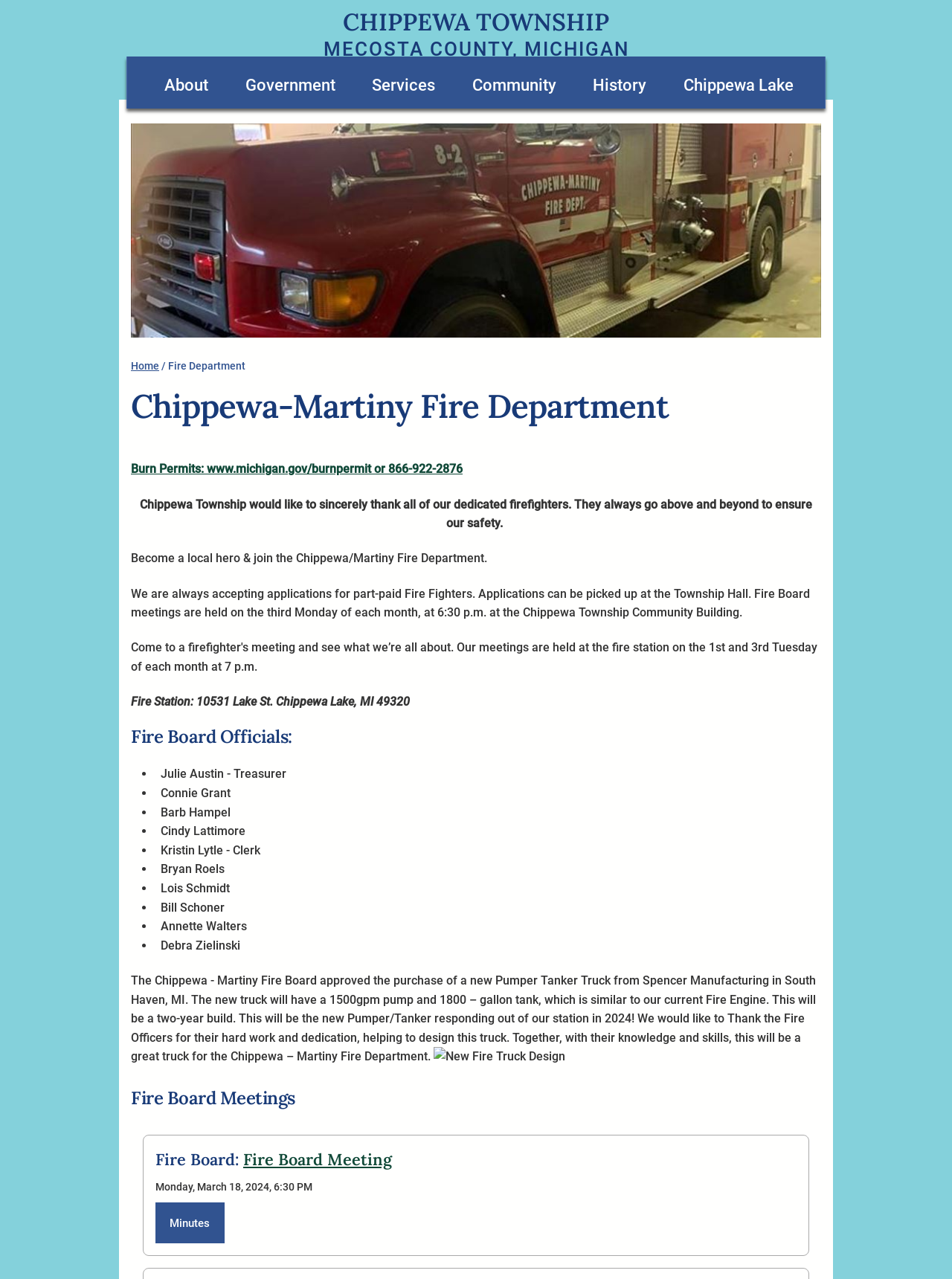When is the next fire board meeting?
Refer to the image and give a detailed answer to the question.

The next fire board meeting can be found in the static text 'Monday, March 18, 2024, 6:30 PM' on the webpage, which provides information about the upcoming fire board meeting.